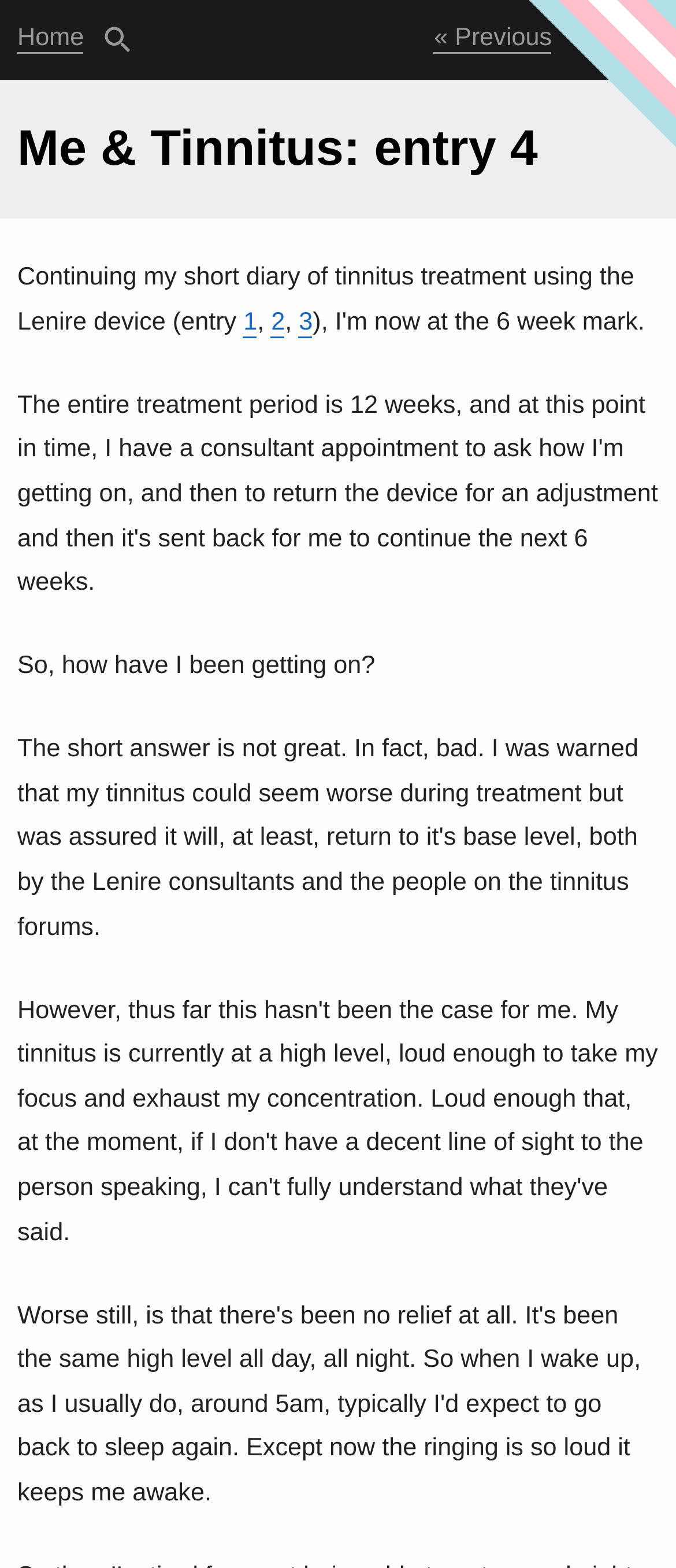Using the provided description: "Me & Tinnitus: entry 4", find the bounding box coordinates of the corresponding UI element. The output should be four float numbers between 0 and 1, in the format [left, top, right, bottom].

[0.026, 0.077, 0.796, 0.112]